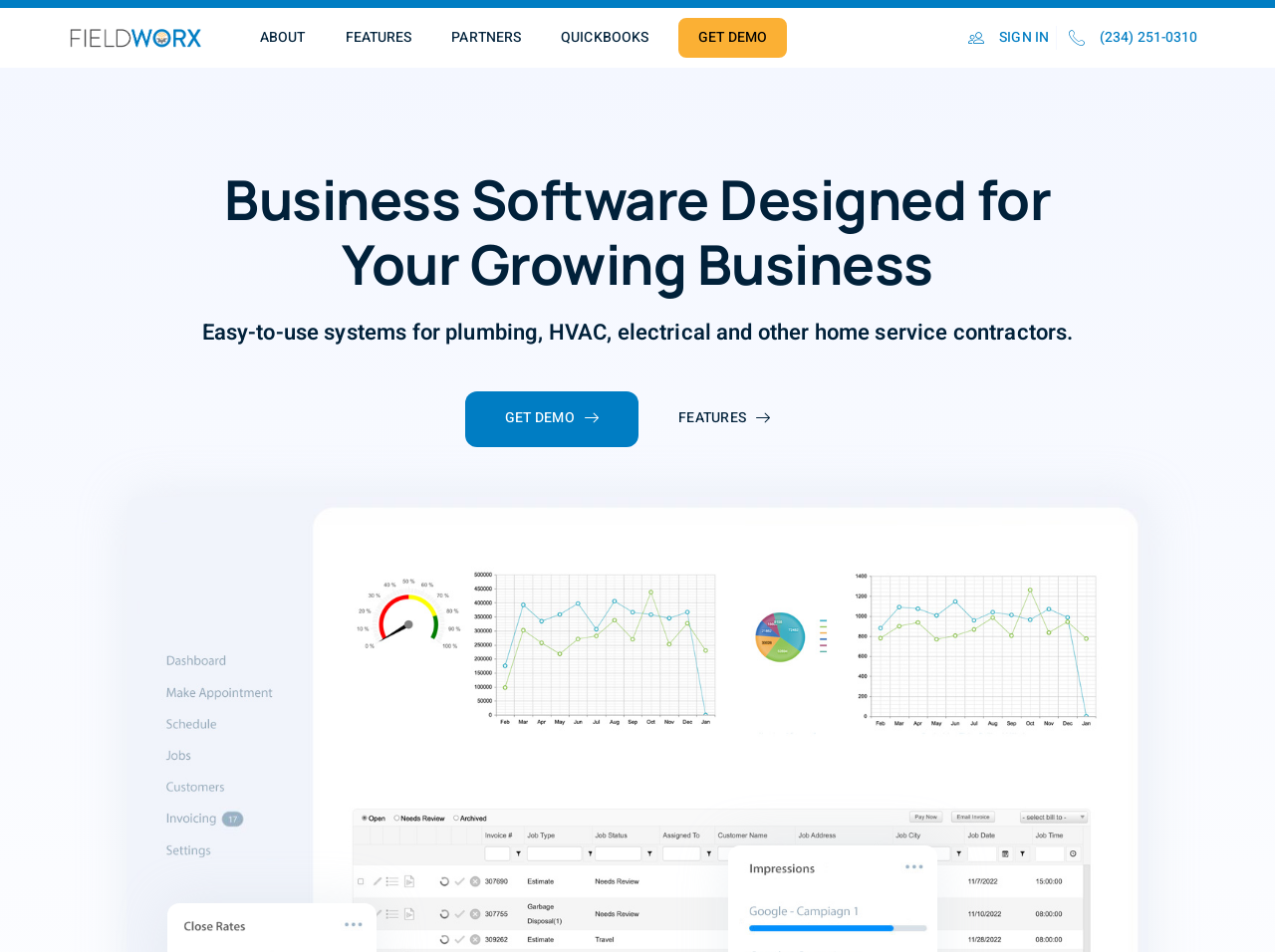Identify the bounding box coordinates of the element to click to follow this instruction: 'visit the homepage'. Ensure the coordinates are four float values between 0 and 1, provided as [left, top, right, bottom].

[0.055, 0.019, 0.188, 0.06]